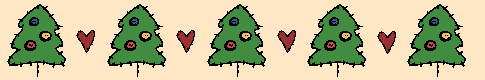Provide a one-word or short-phrase response to the question:
What is the dominant theme of the image?

Christmas